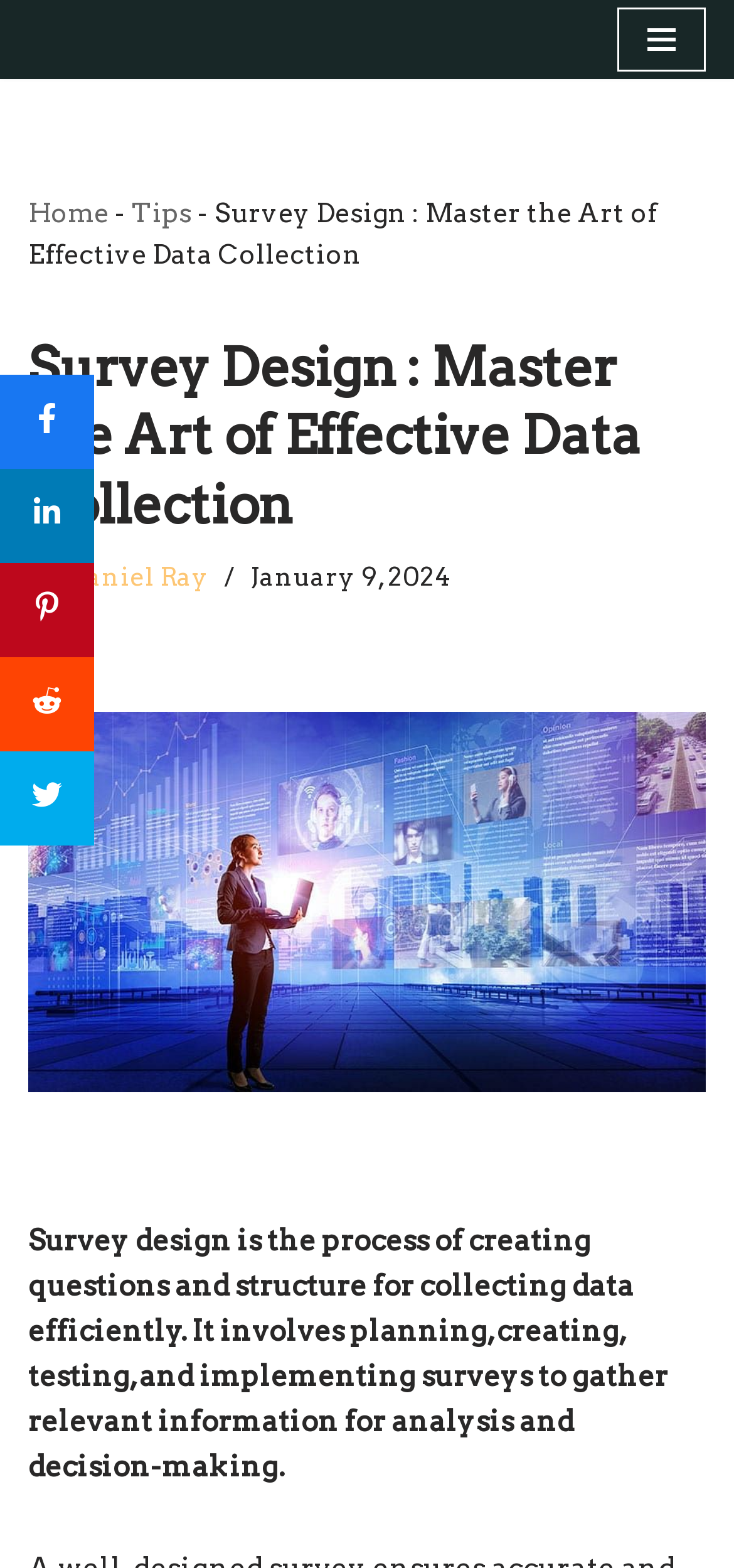Answer the following in one word or a short phrase: 
What is the date of the article?

January 9, 2024